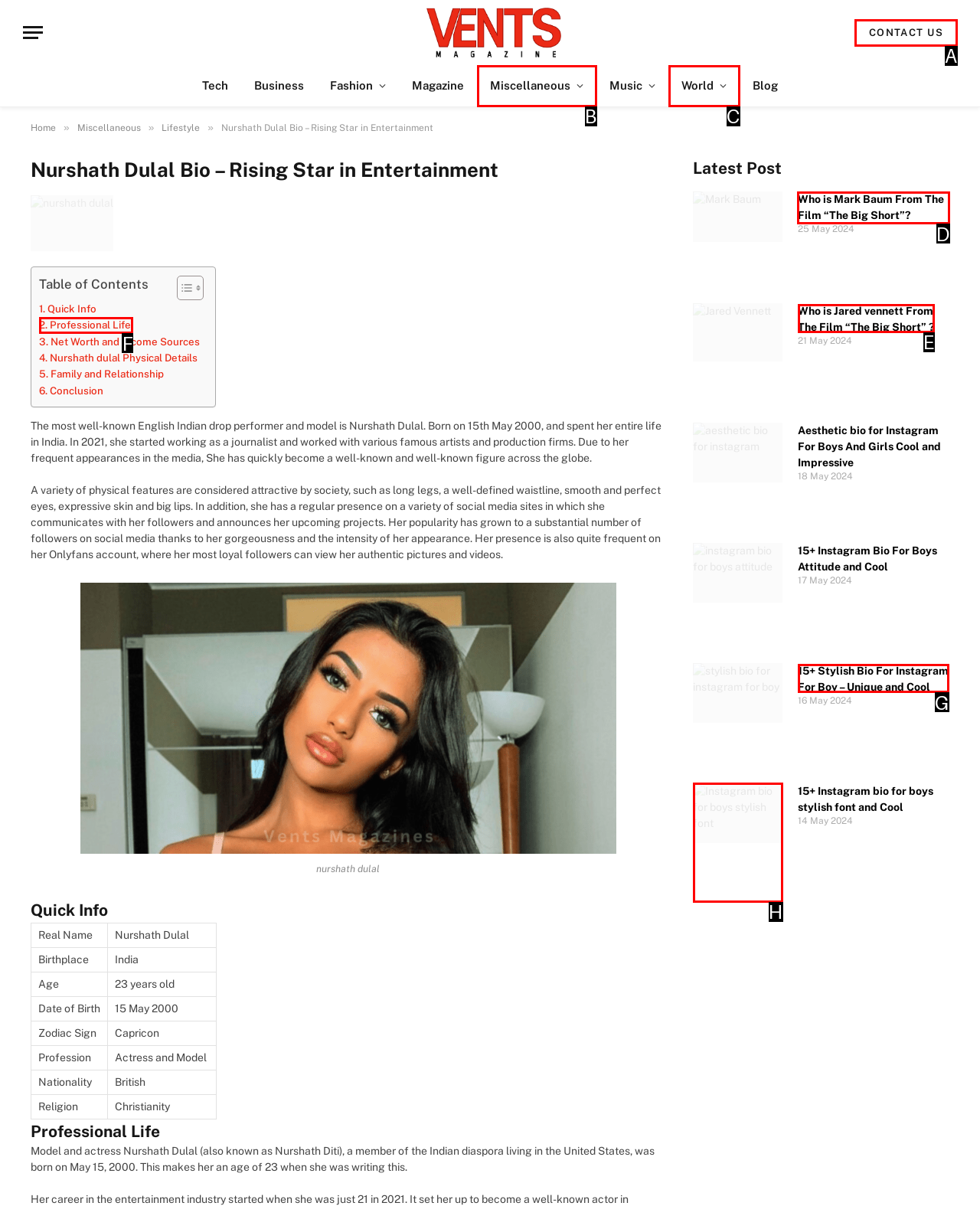For the task: Read the latest post about Mark Baum, tell me the letter of the option you should click. Answer with the letter alone.

D